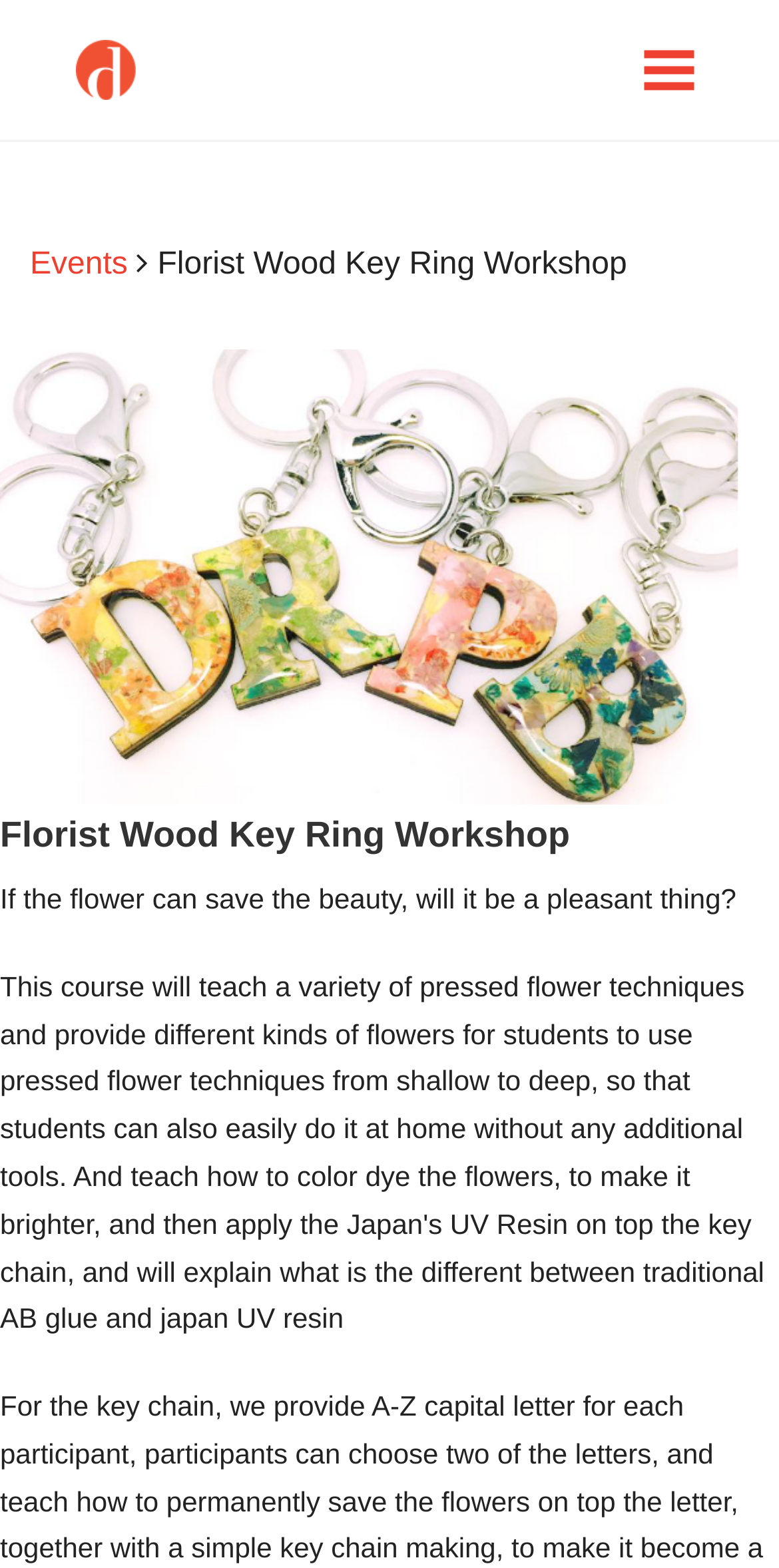Refer to the screenshot and give an in-depth answer to this question: What is the theme of the event?

The theme of the event can be inferred from the title and description of the event. The title 'Florist Wood Key Ring Workshop' and the description 'If the flower can save the beauty, will it be a pleasant thing?' suggest that the event is related to flowers.